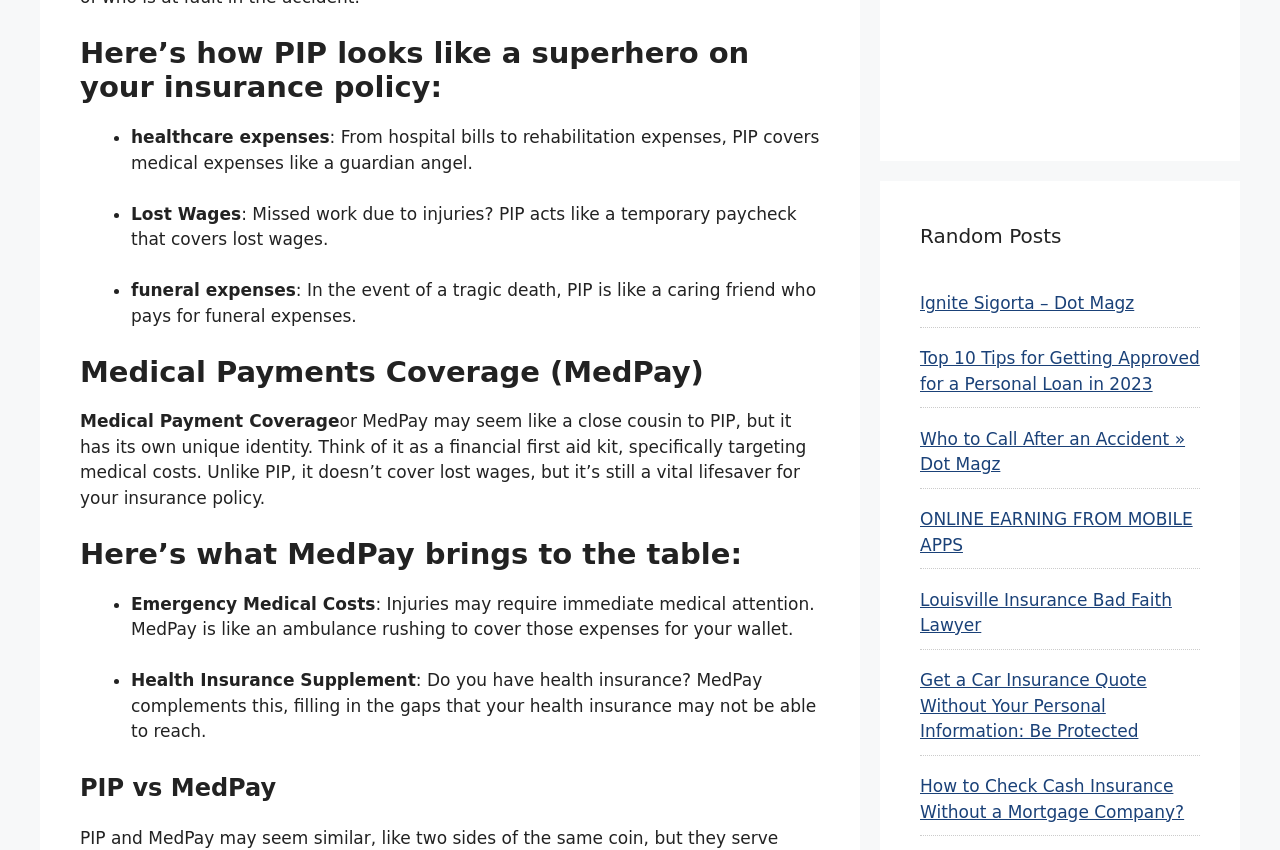Predict the bounding box coordinates for the UI element described as: "ONLINE EARNING FROM MOBILE APPS". The coordinates should be four float numbers between 0 and 1, presented as [left, top, right, bottom].

[0.719, 0.599, 0.932, 0.652]